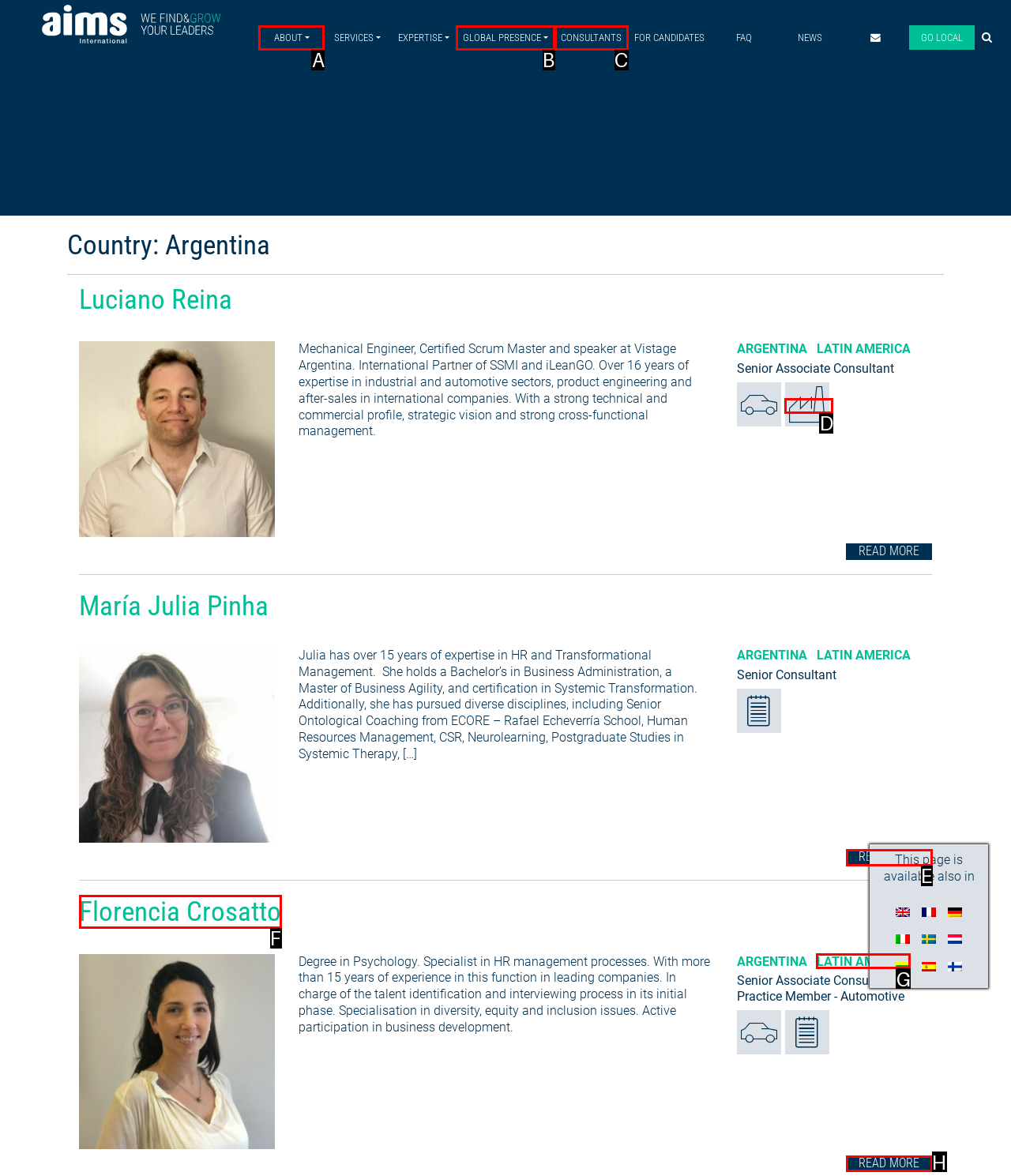Select the letter that corresponds to this element description: Read more
Answer with the letter of the correct option directly.

E